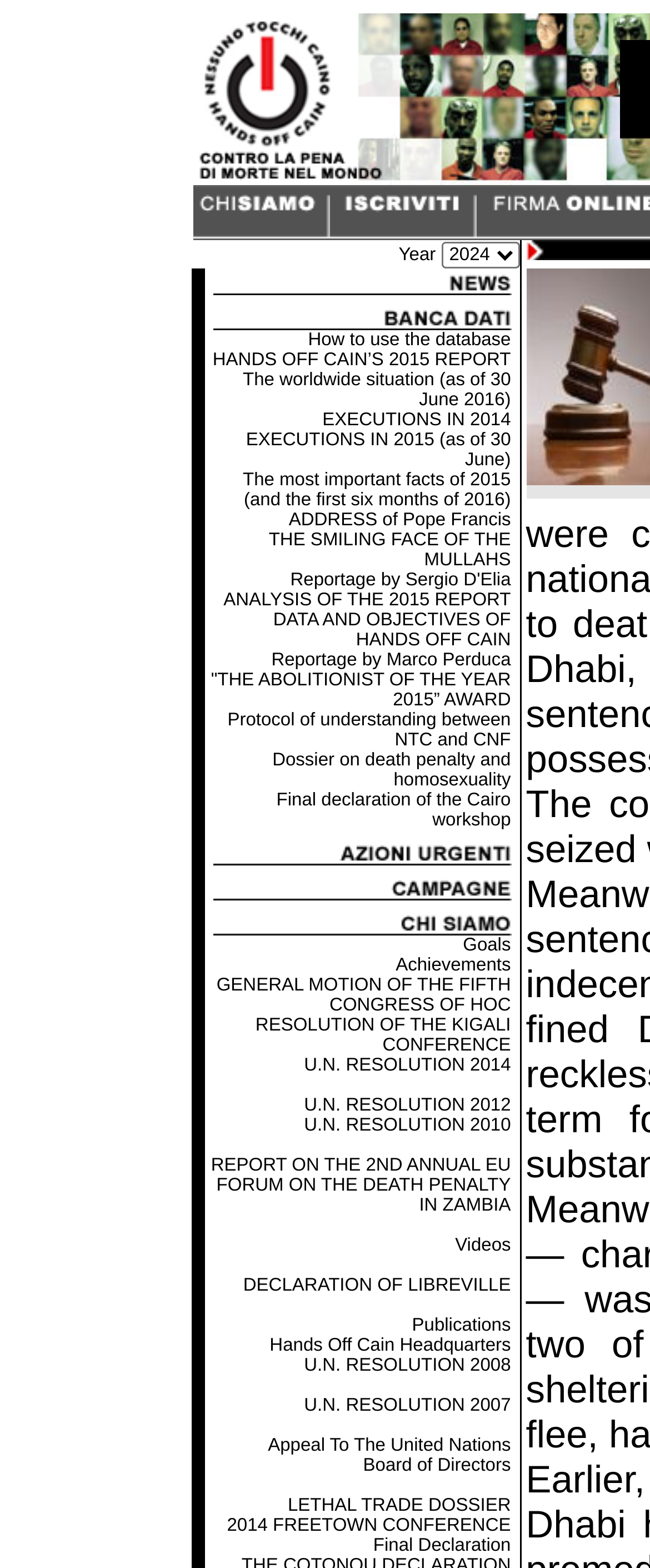Find the bounding box coordinates of the area to click in order to follow the instruction: "Select an option from the combobox".

[0.678, 0.154, 0.799, 0.171]